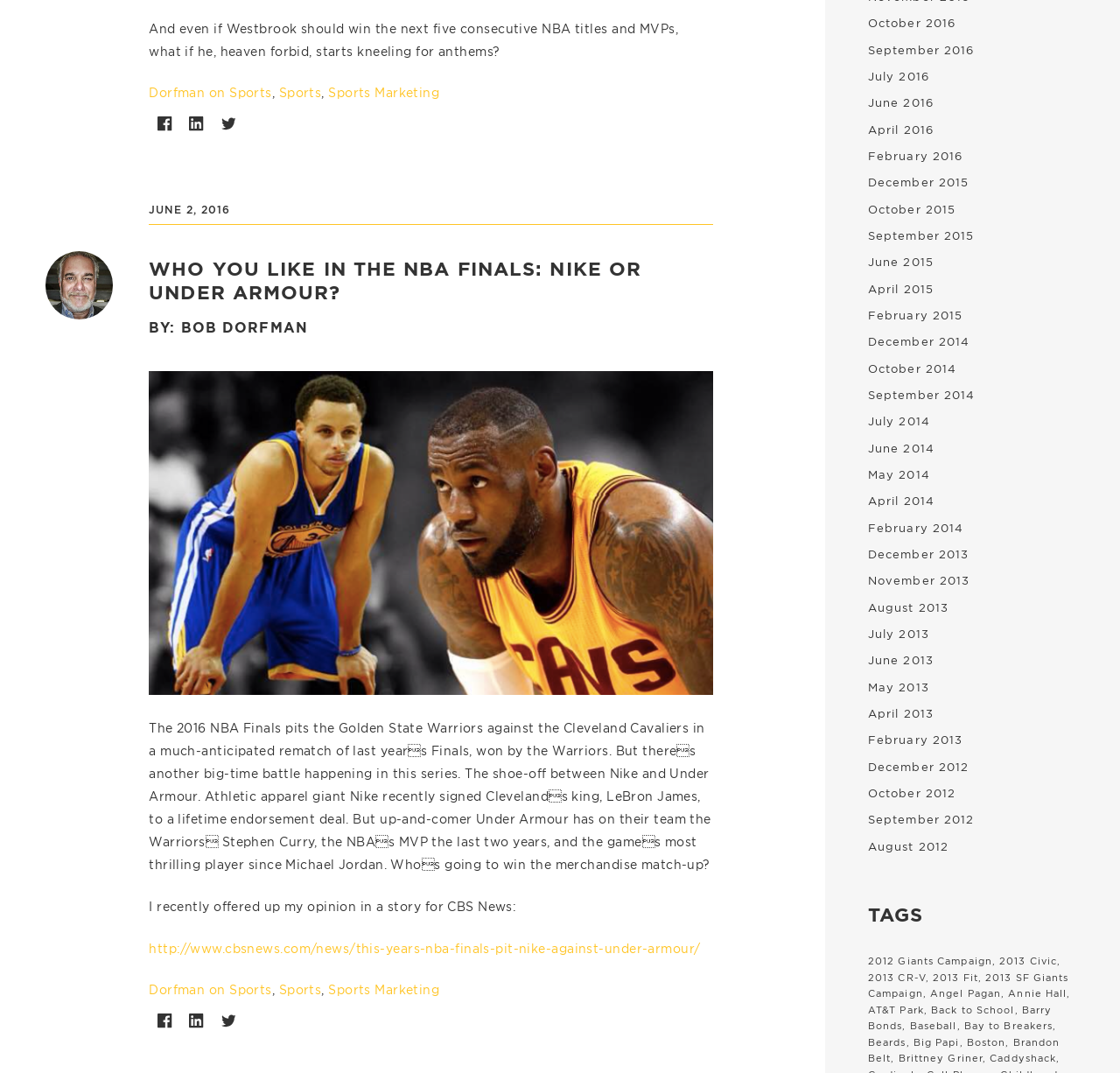From the details in the image, provide a thorough response to the question: What is the name of the team that LeBron James plays for?

The article mentions that LeBron James is the king of Cleveland, implying that he plays for the Cleveland Cavaliers.